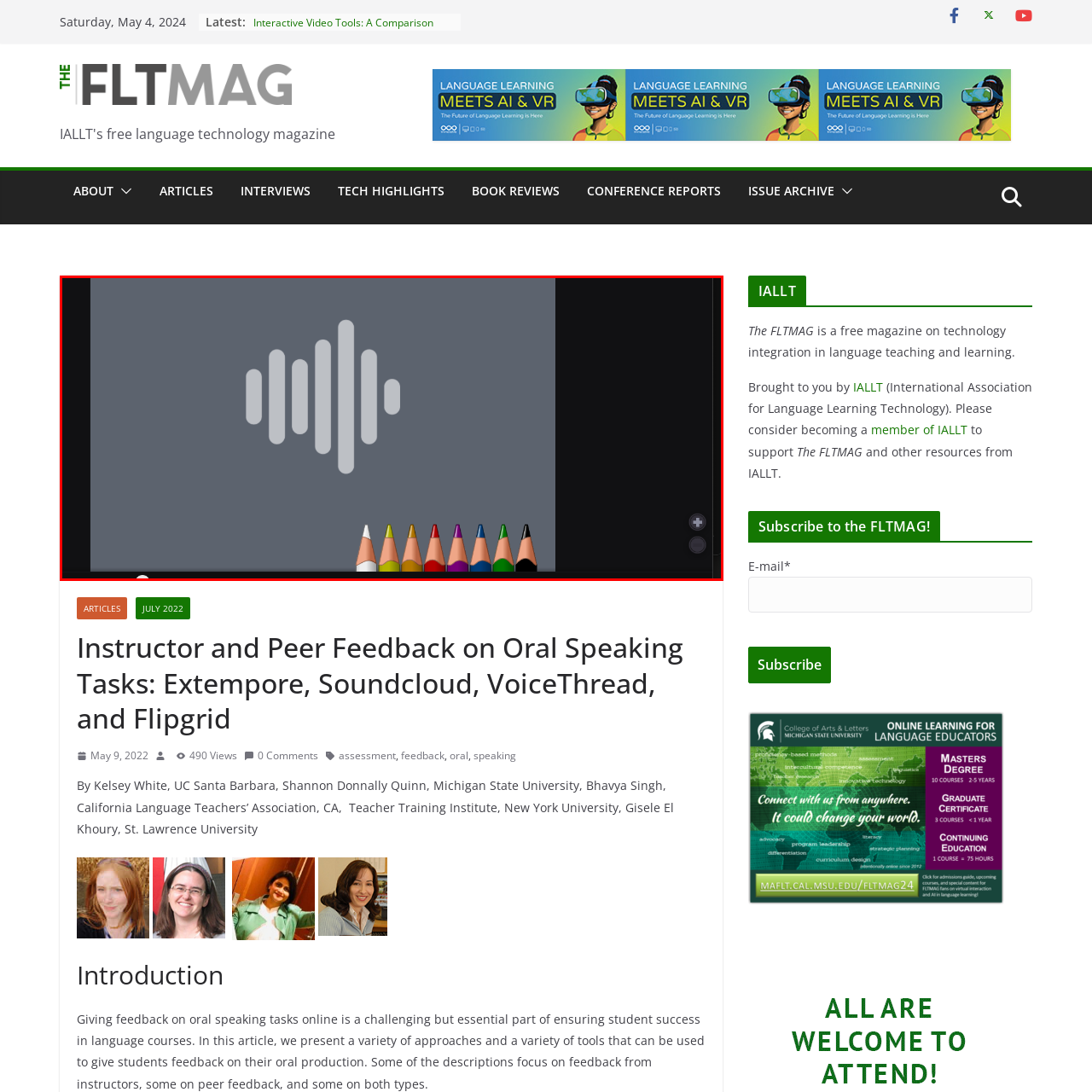Please scrutinize the portion of the image inside the purple boundary and provide an elaborate answer to the question below, relying on the visual elements: 
What does the sound wave graphic symbolize?

According to the caption, the central sound wave graphic symbolizes audio recording or feedback, which is particularly relevant for oral speaking tasks.